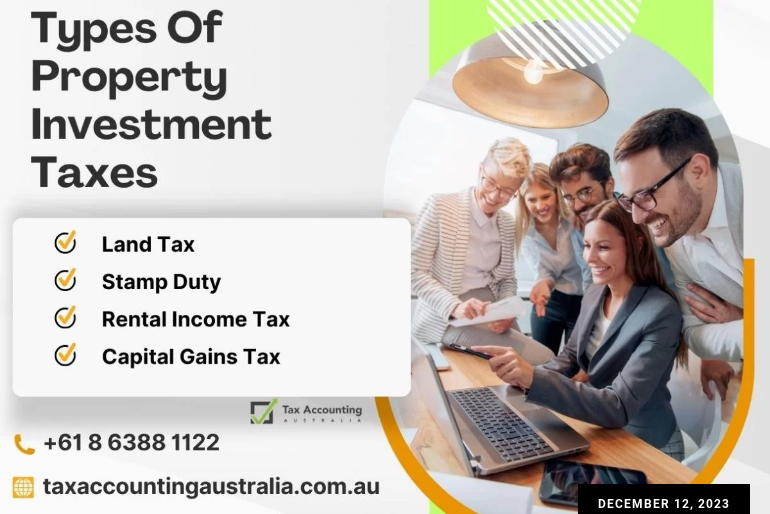Respond to the question below with a concise word or phrase:
How many types of property investment taxes are listed?

4